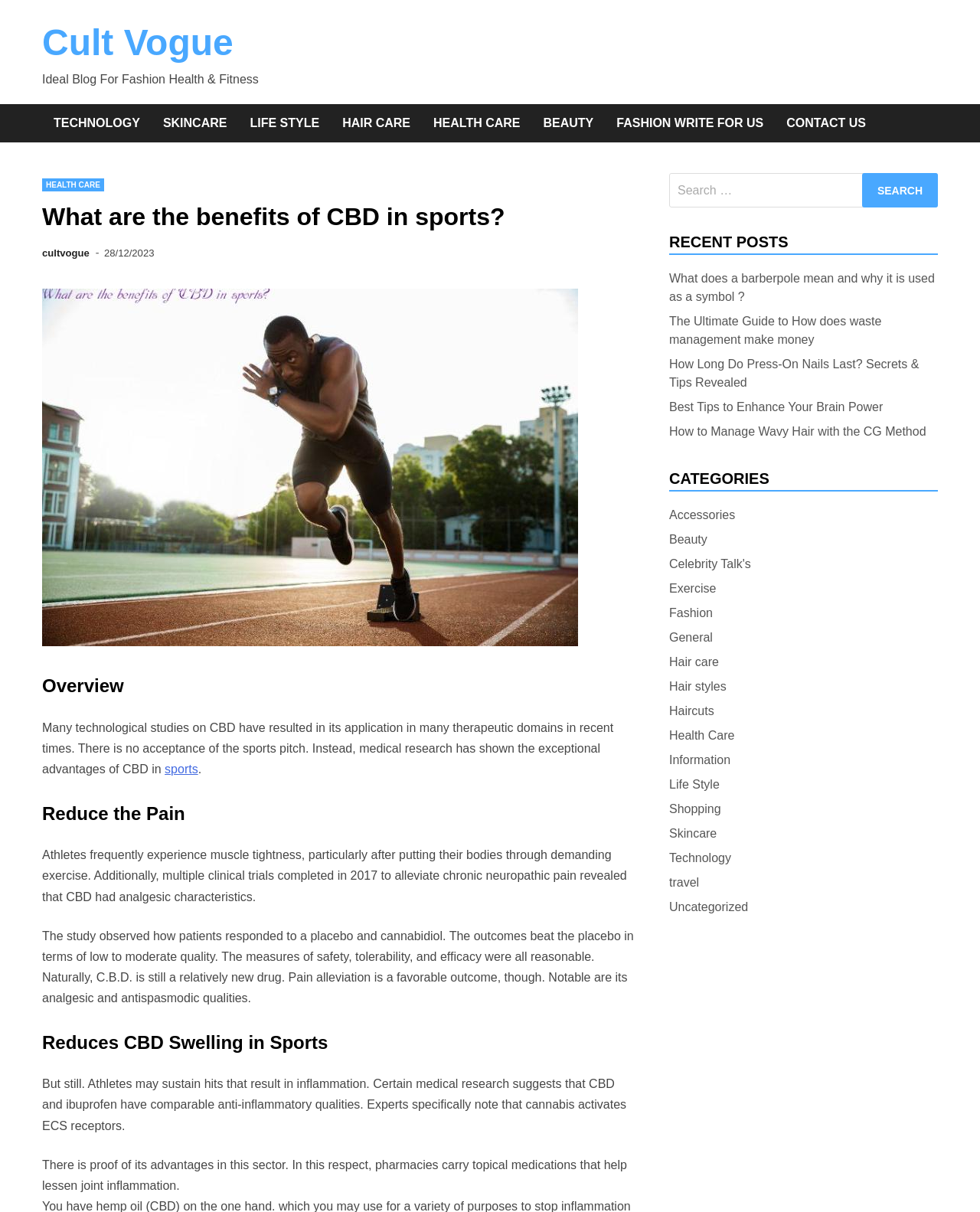Please specify the bounding box coordinates of the clickable section necessary to execute the following command: "Search for something".

[0.88, 0.143, 0.957, 0.171]